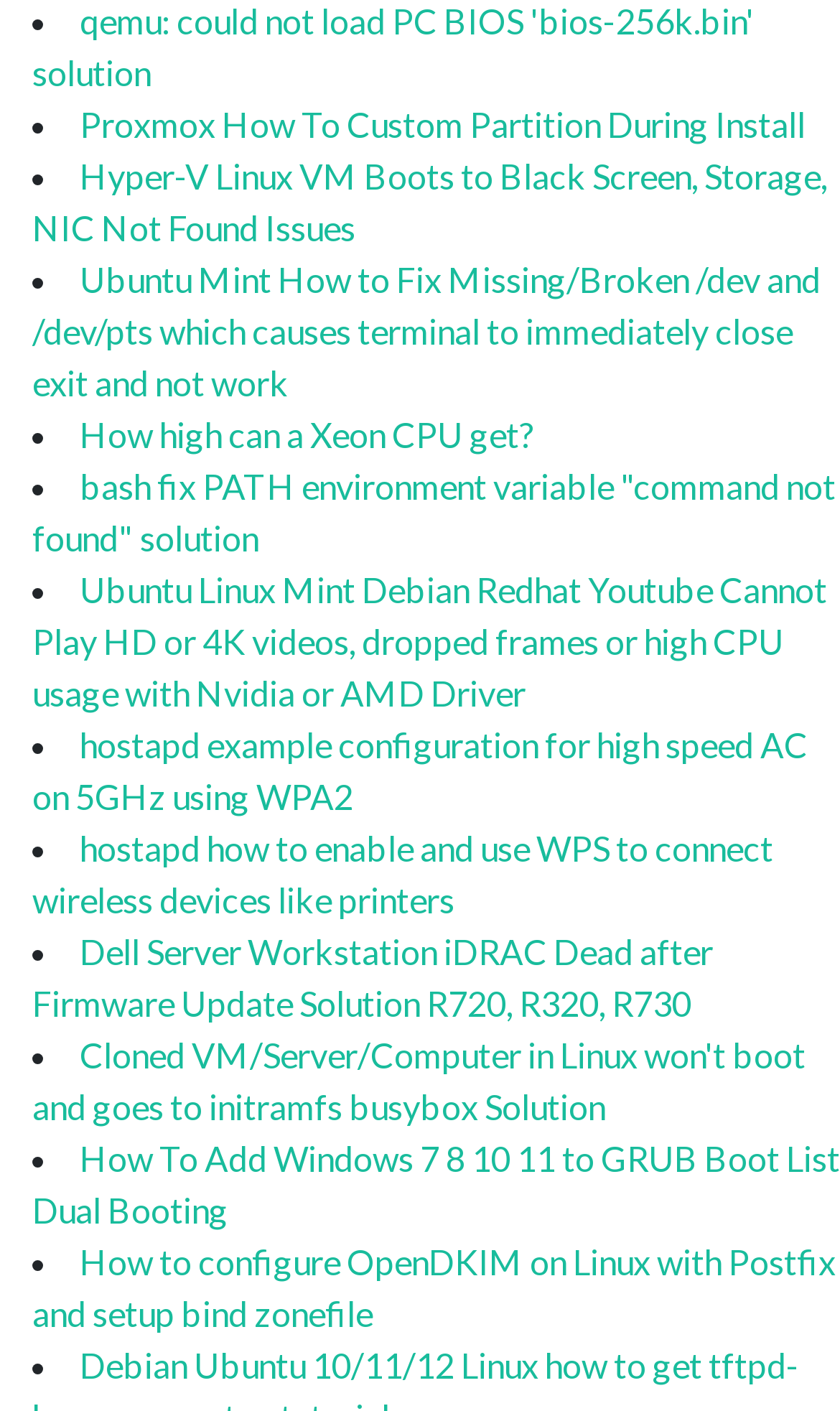Respond to the following question with a brief word or phrase:
How many links are on this webpage?

15